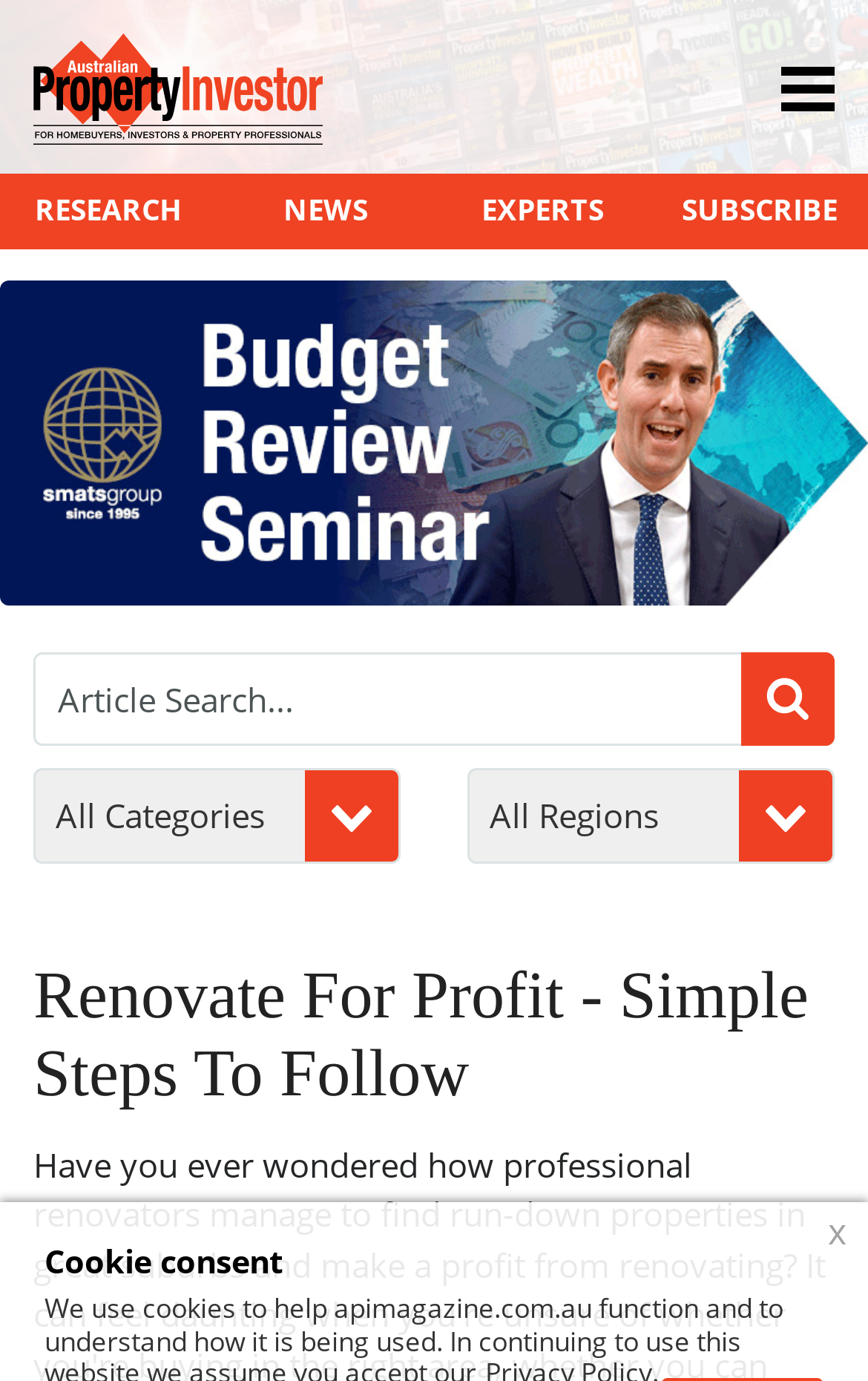Predict the bounding box coordinates of the area that should be clicked to accomplish the following instruction: "Click on the 'RESEARCH' link". The bounding box coordinates should consist of four float numbers between 0 and 1, i.e., [left, top, right, bottom].

[0.0, 0.129, 0.25, 0.18]